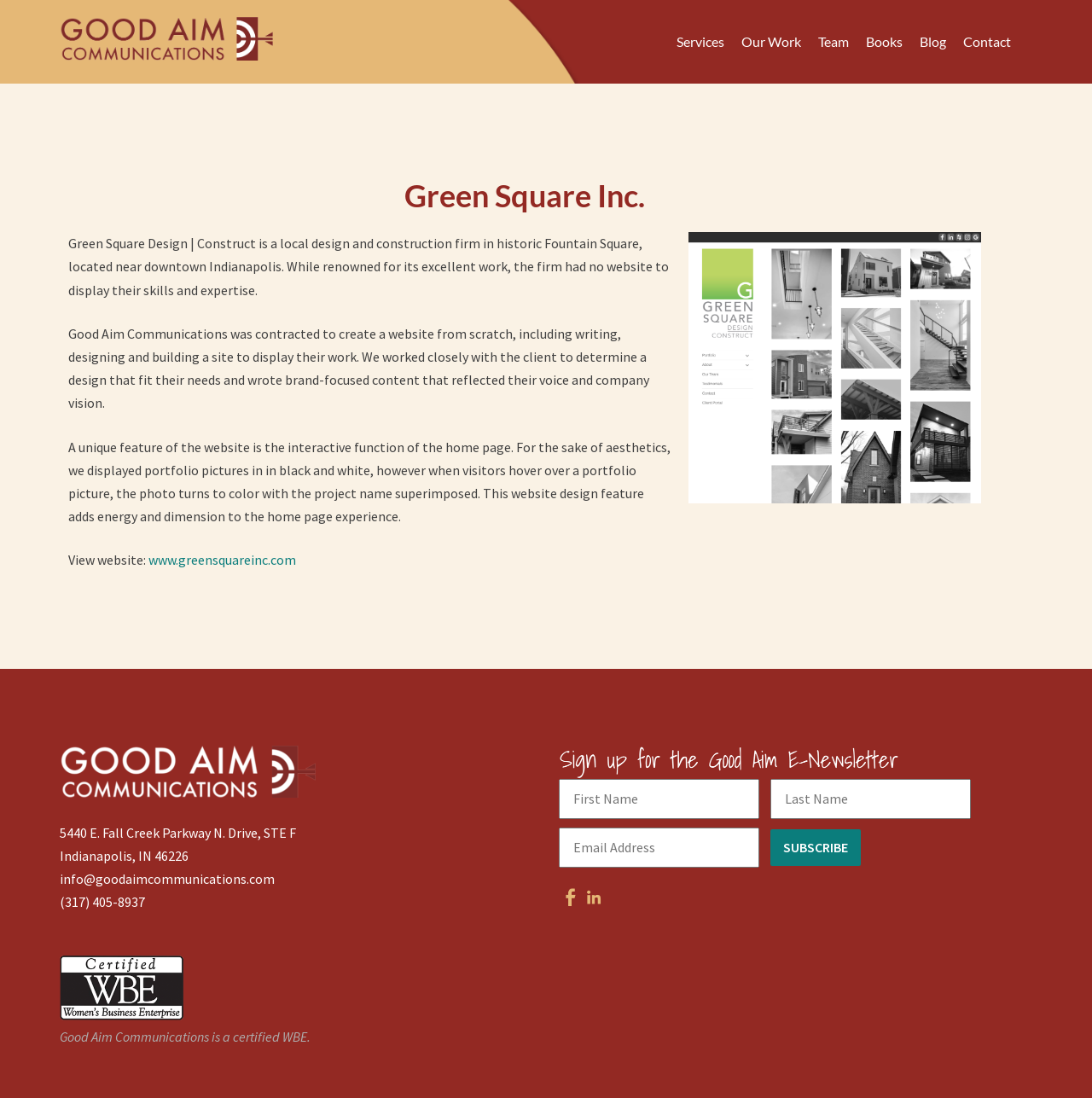Please find the bounding box coordinates of the element that needs to be clicked to perform the following instruction: "View the 'Green Square Inc.' website". The bounding box coordinates should be four float numbers between 0 and 1, represented as [left, top, right, bottom].

[0.136, 0.502, 0.271, 0.518]